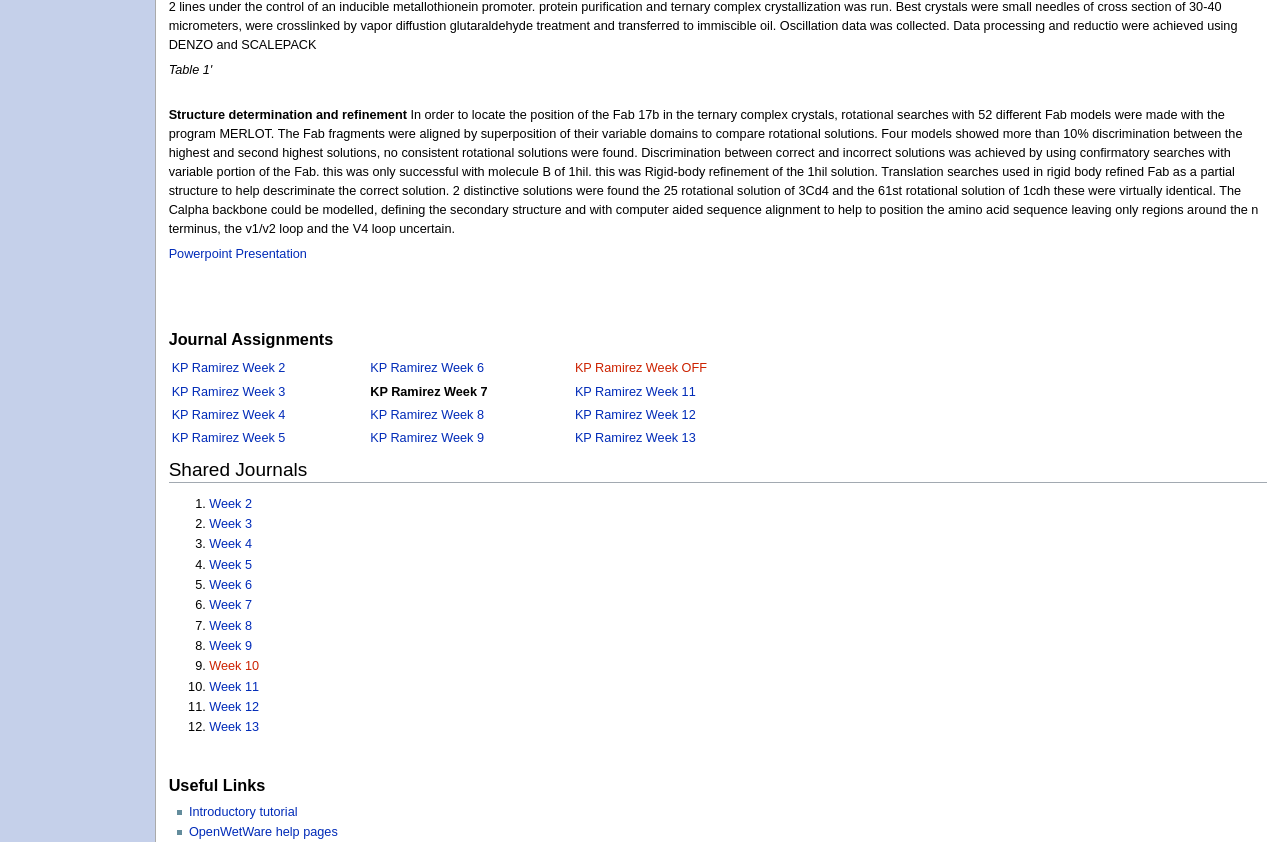Could you determine the bounding box coordinates of the clickable element to complete the instruction: "Open the 'KP Ramirez Week 2' journal"? Provide the coordinates as four float numbers between 0 and 1, i.e., [left, top, right, bottom].

[0.134, 0.429, 0.223, 0.446]